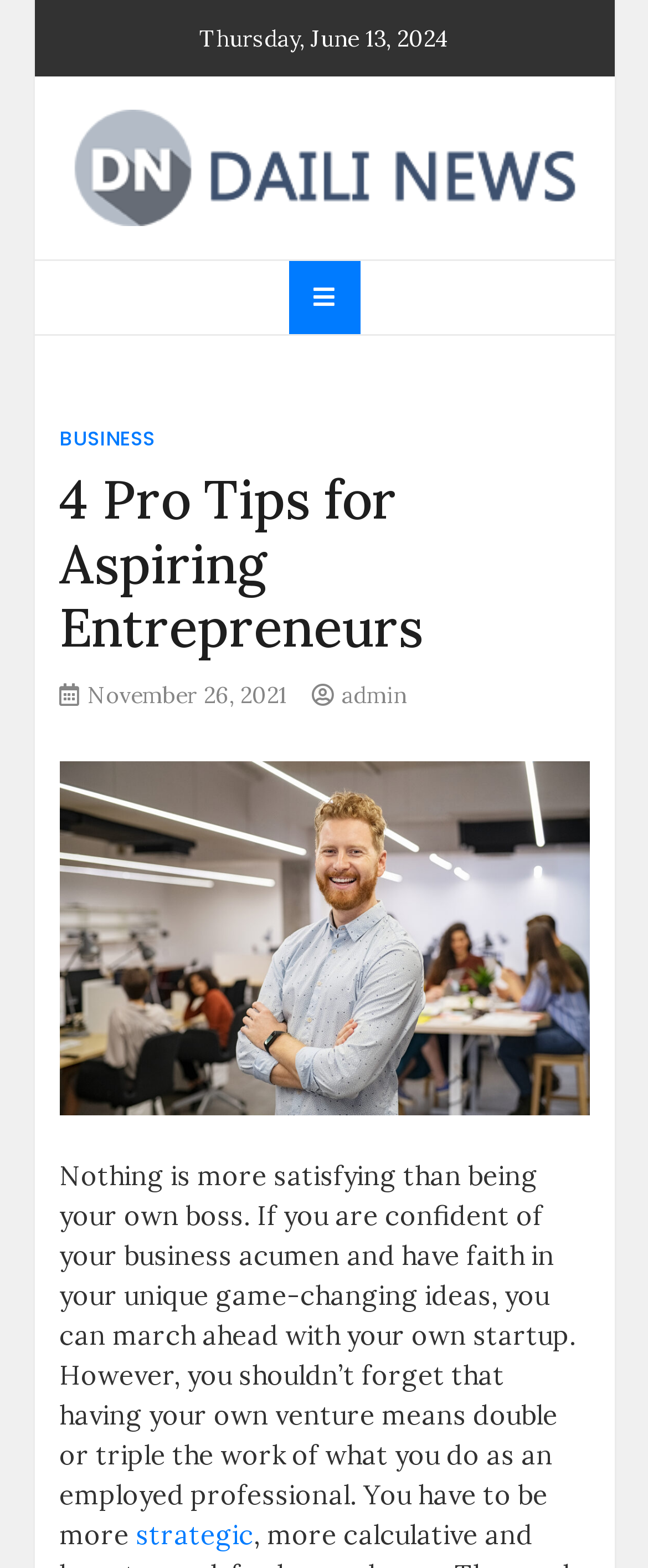Based on the element description: "strategic", identify the UI element and provide its bounding box coordinates. Use four float numbers between 0 and 1, [left, top, right, bottom].

[0.209, 0.968, 0.391, 0.989]